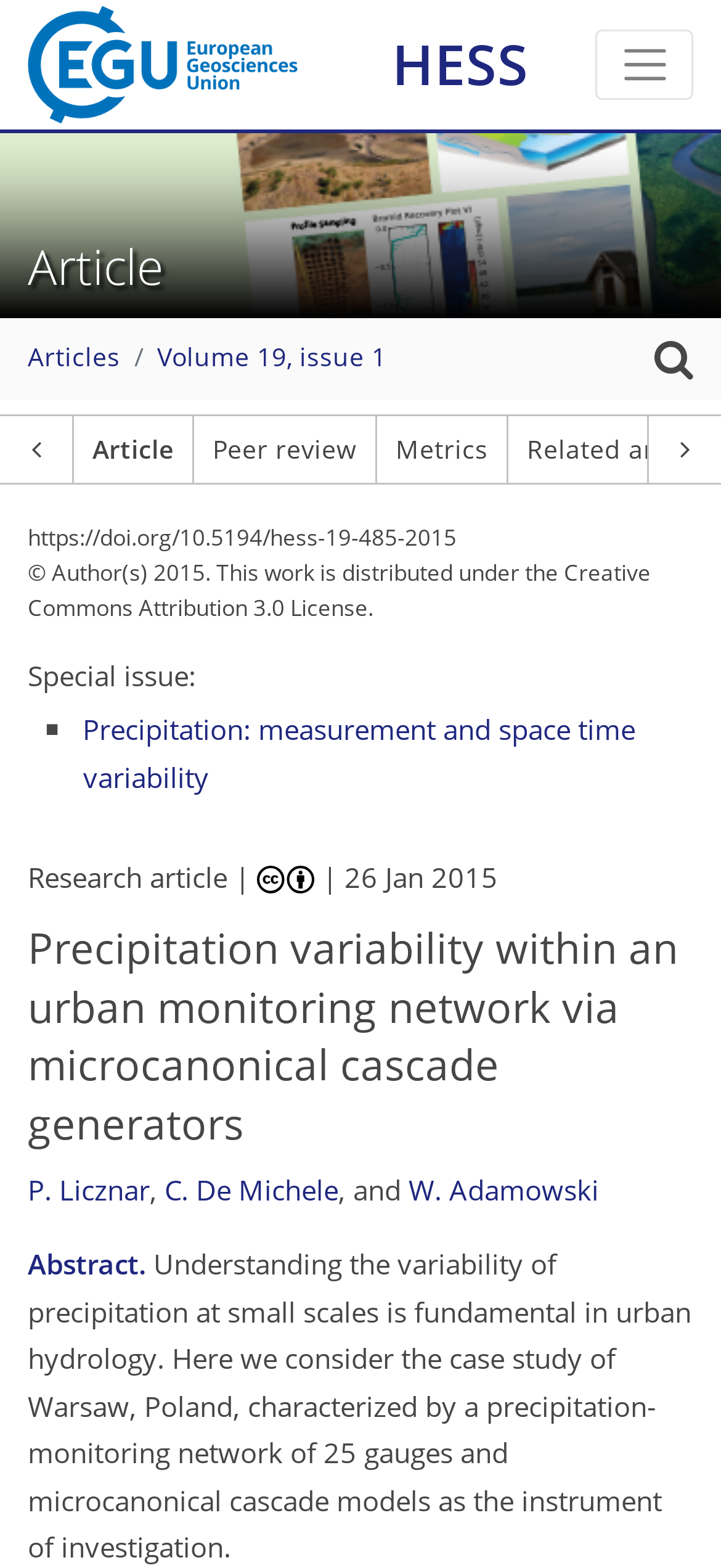Locate the UI element described by aria-label="Toggle navigation" in the provided webpage screenshot. Return the bounding box coordinates in the format (top-left x, top-left y, bottom-right x, bottom-right y), ensuring all values are between 0 and 1.

[0.827, 0.019, 0.962, 0.063]